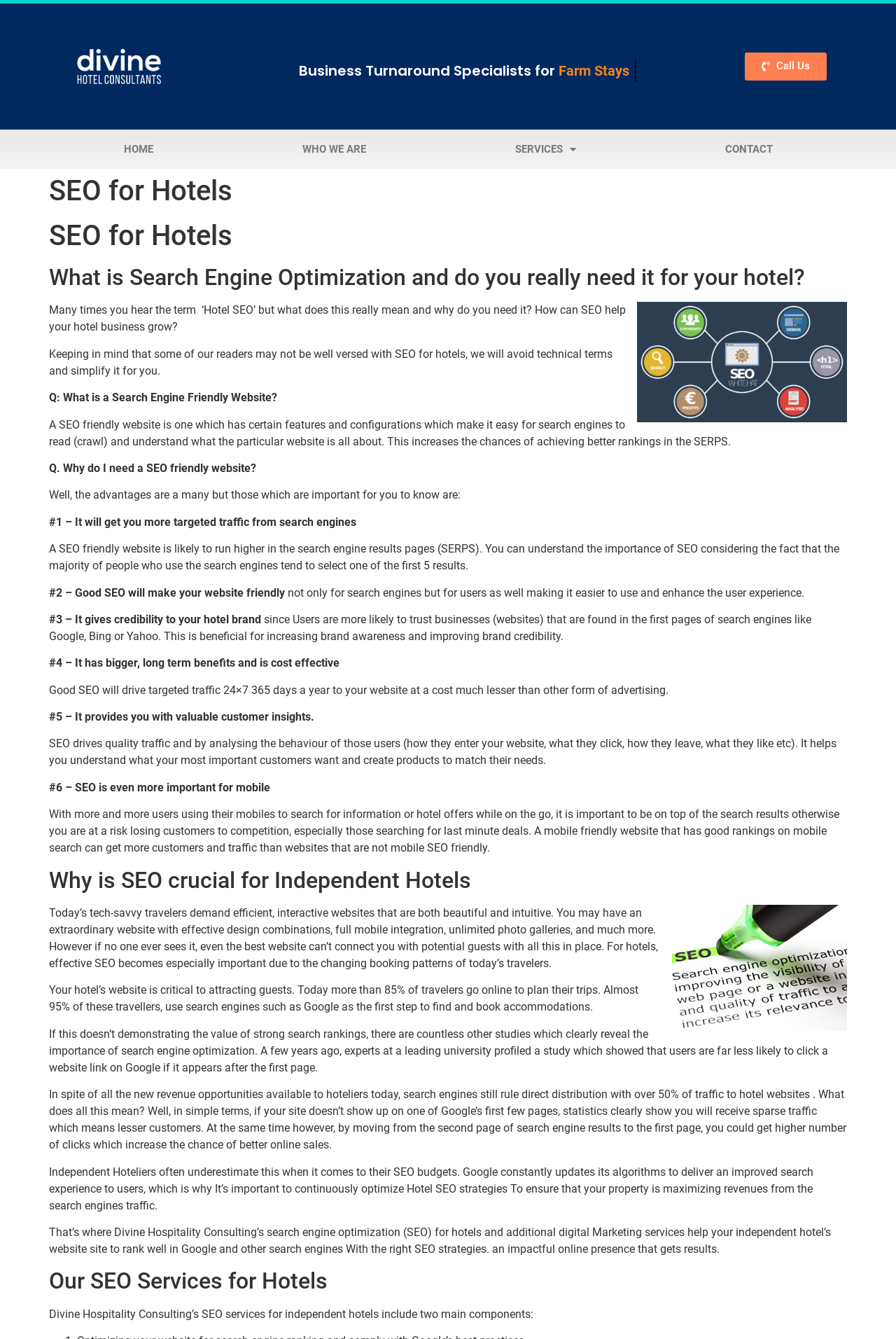Examine the screenshot and answer the question in as much detail as possible: What is the goal of Divine Hospitality Consulting's SEO services?

The webpage states that Divine Hospitality Consulting's SEO services for independent hotels aim to help their website rank well in Google and other search engines, thereby maximizing revenues from search engine traffic.